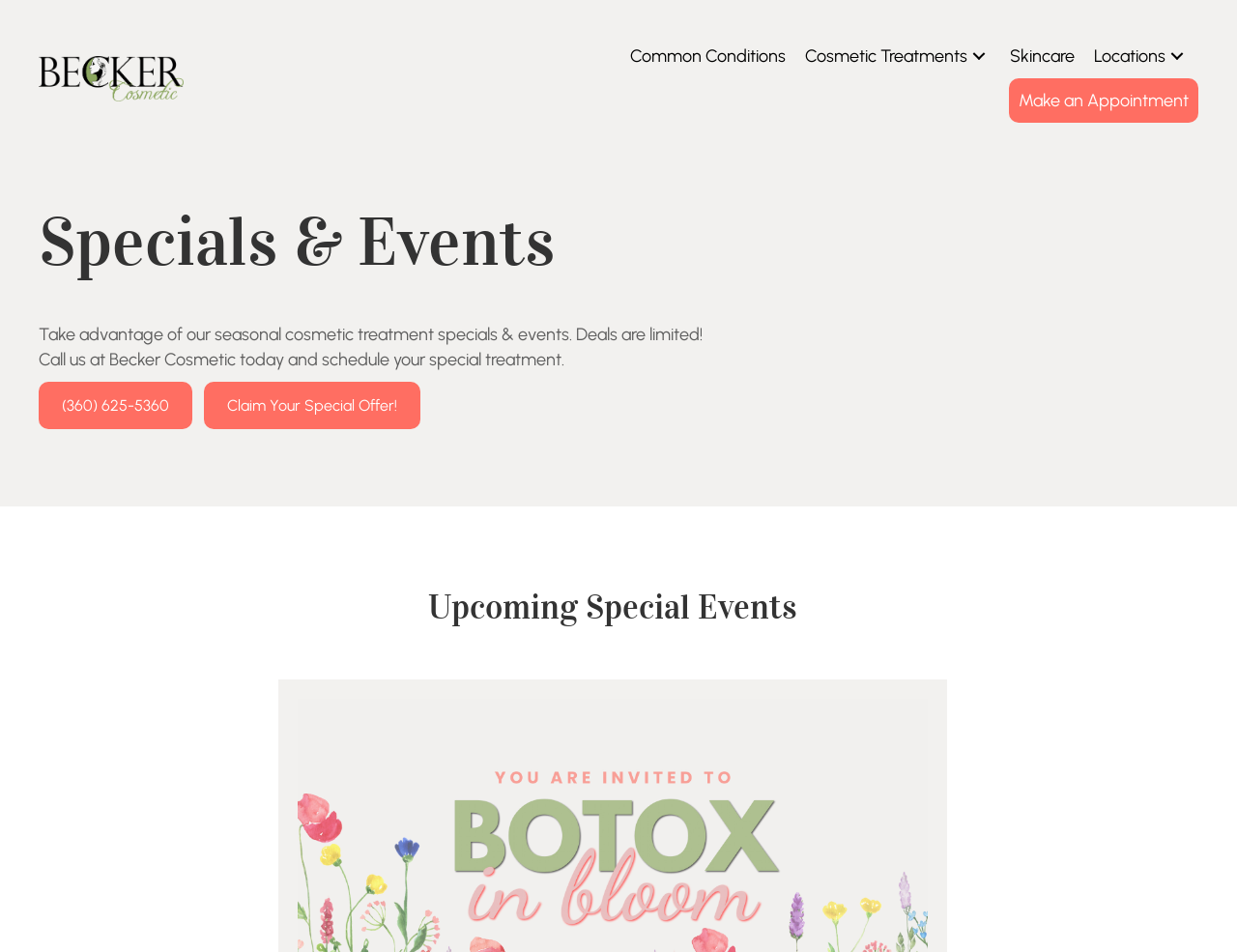Find the bounding box of the UI element described as: "parent_node: Locations aria-label="Locations: submenu"". The bounding box coordinates should be given as four float values between 0 and 1, i.e., [left, top, right, bottom].

[0.942, 0.047, 0.961, 0.071]